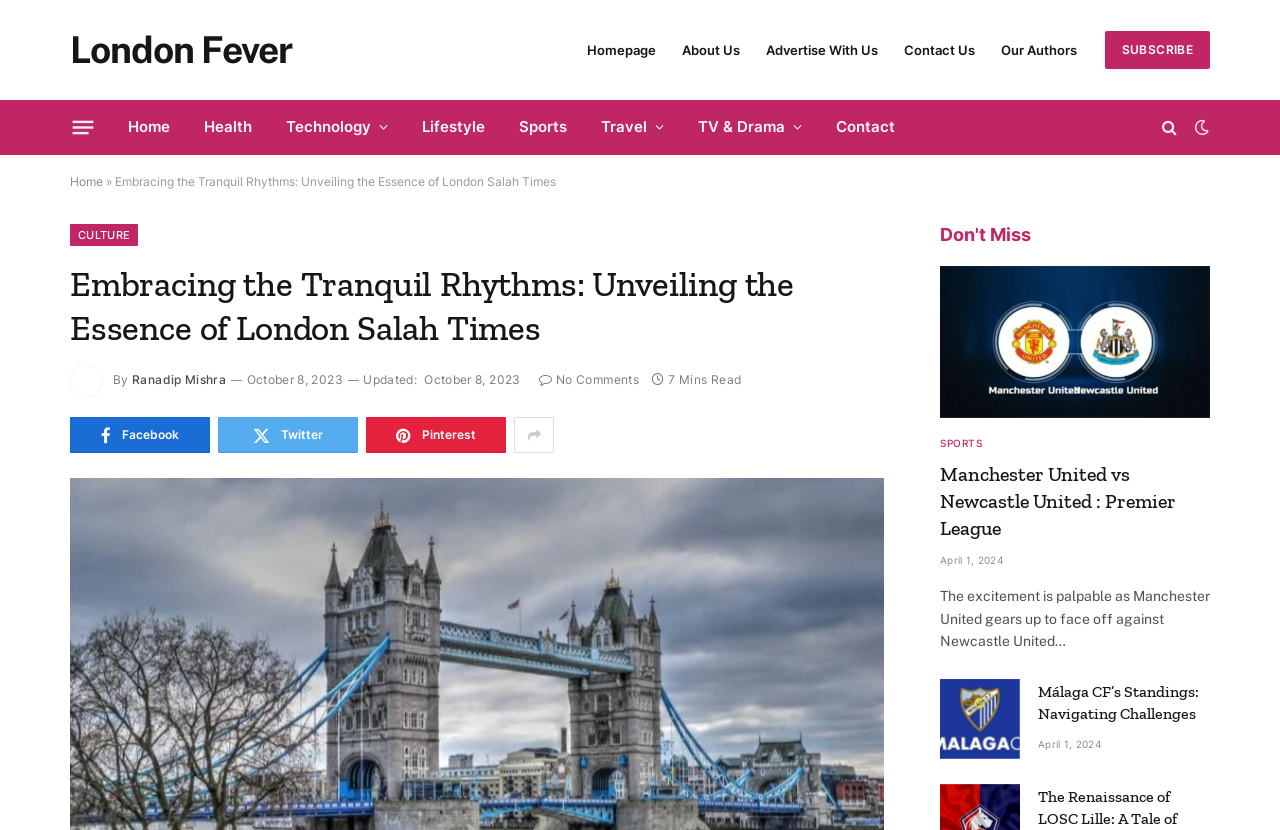What is the date of the article 'Málaga CF’s Standings: Navigating Challenges'?
Using the image, provide a detailed and thorough answer to the question.

I found the date by looking at the article element with the link text 'Málaga CF’s Standings: Navigating Challenges' and then finding the adjacent time element with the text 'April 1, 2024'.